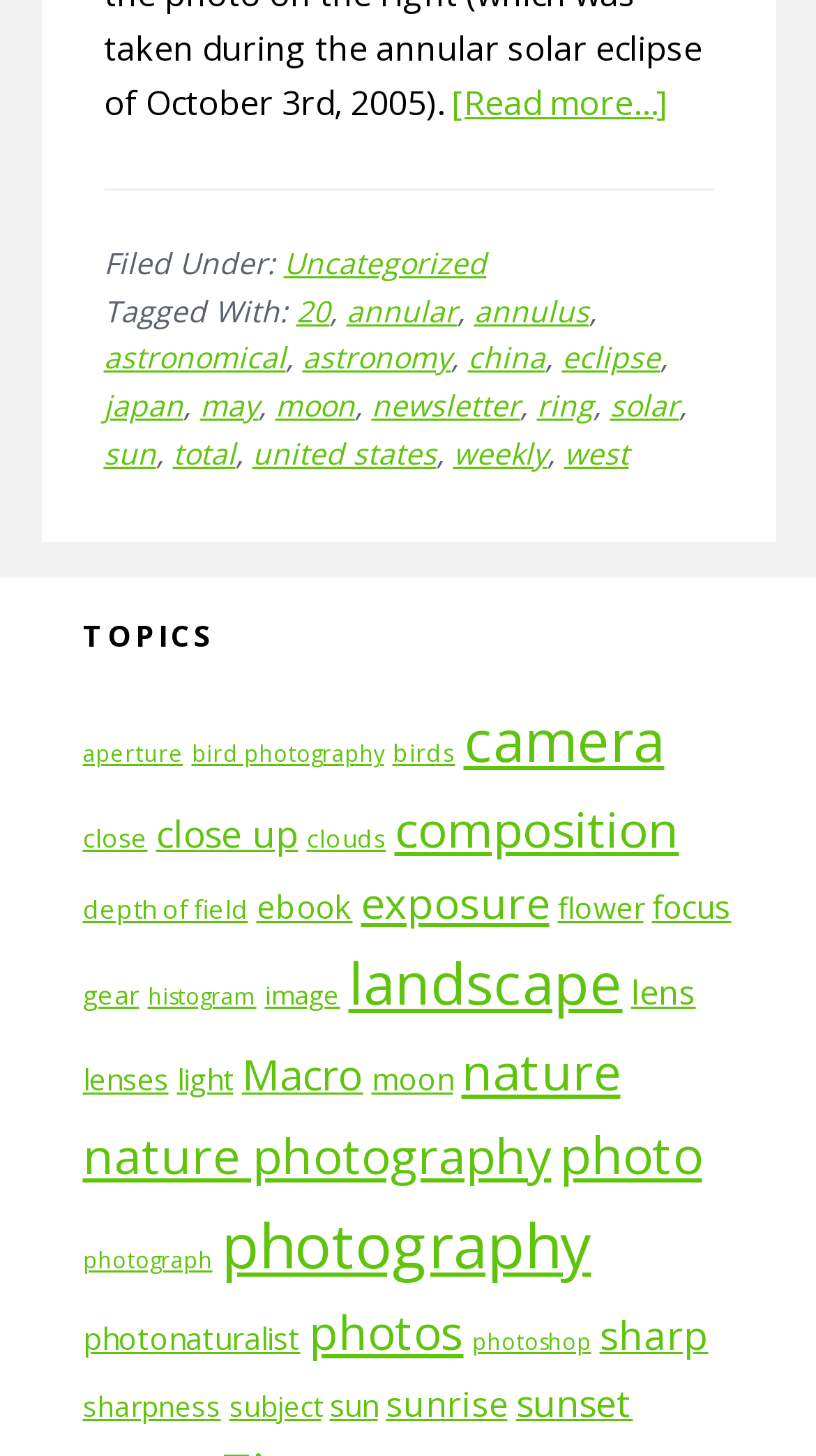Carefully examine the image and provide an in-depth answer to the question: What is the tag related to 'moon'?

Based on the footer section, the tag 'moon' is related to 'eclipse', as they are both listed together with other tags.